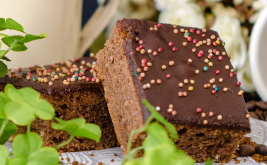Answer the question in a single word or phrase:
What is surrounding the brownies?

Natural ambiance